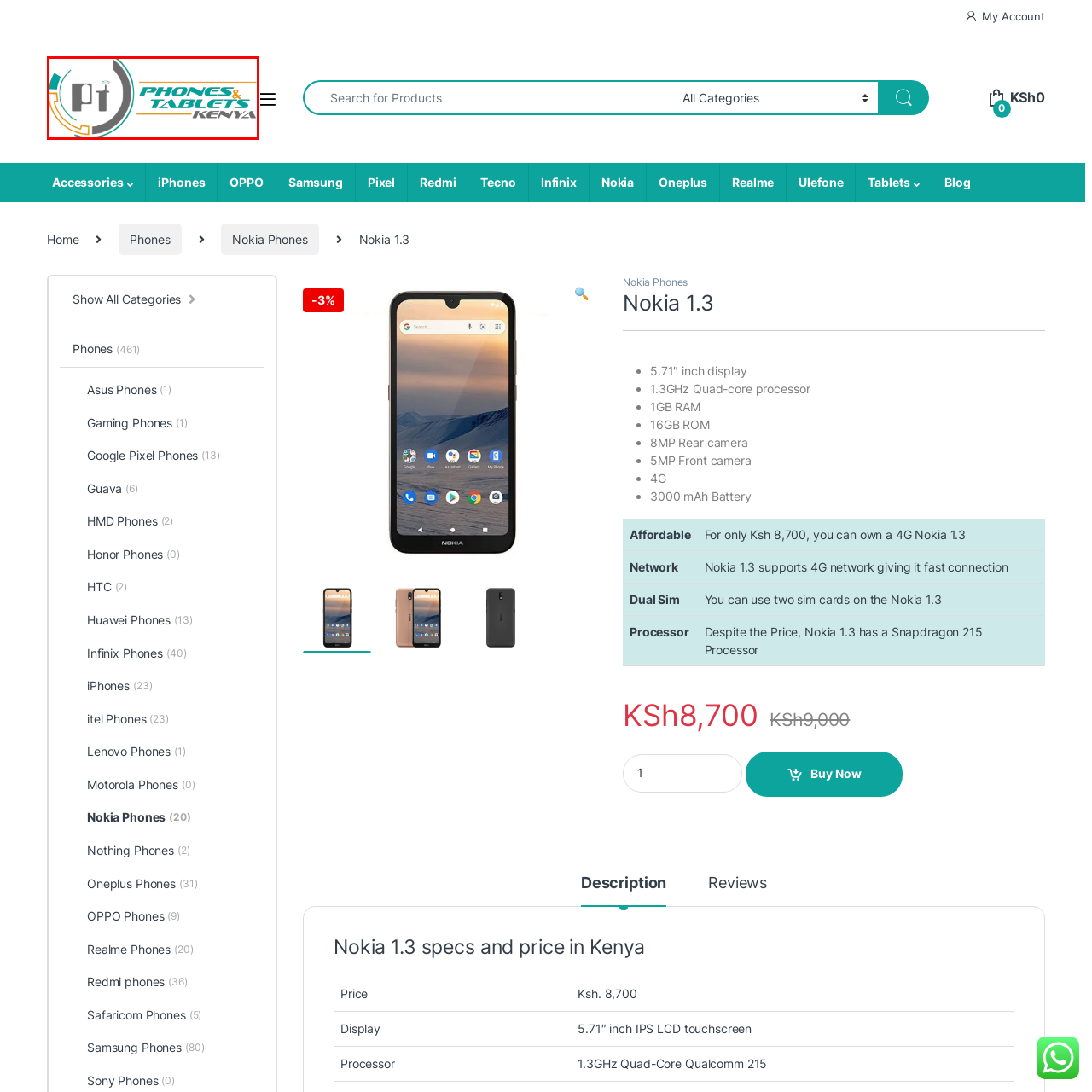Pay attention to the red boxed area, What does the stylized graphic element suggest? Provide a one-word or short phrase response.

Connectivity and innovation